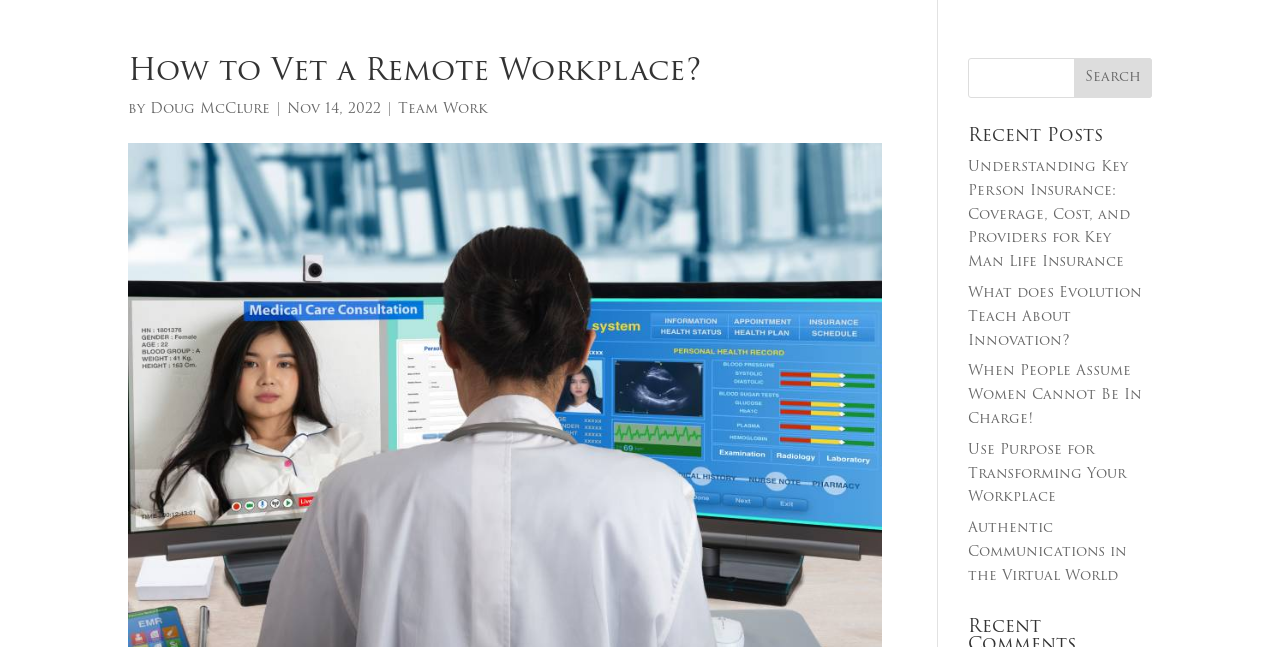Please provide the bounding box coordinates for the element that needs to be clicked to perform the following instruction: "read the article by Doug McClure". The coordinates should be given as four float numbers between 0 and 1, i.e., [left, top, right, bottom].

[0.117, 0.158, 0.211, 0.181]